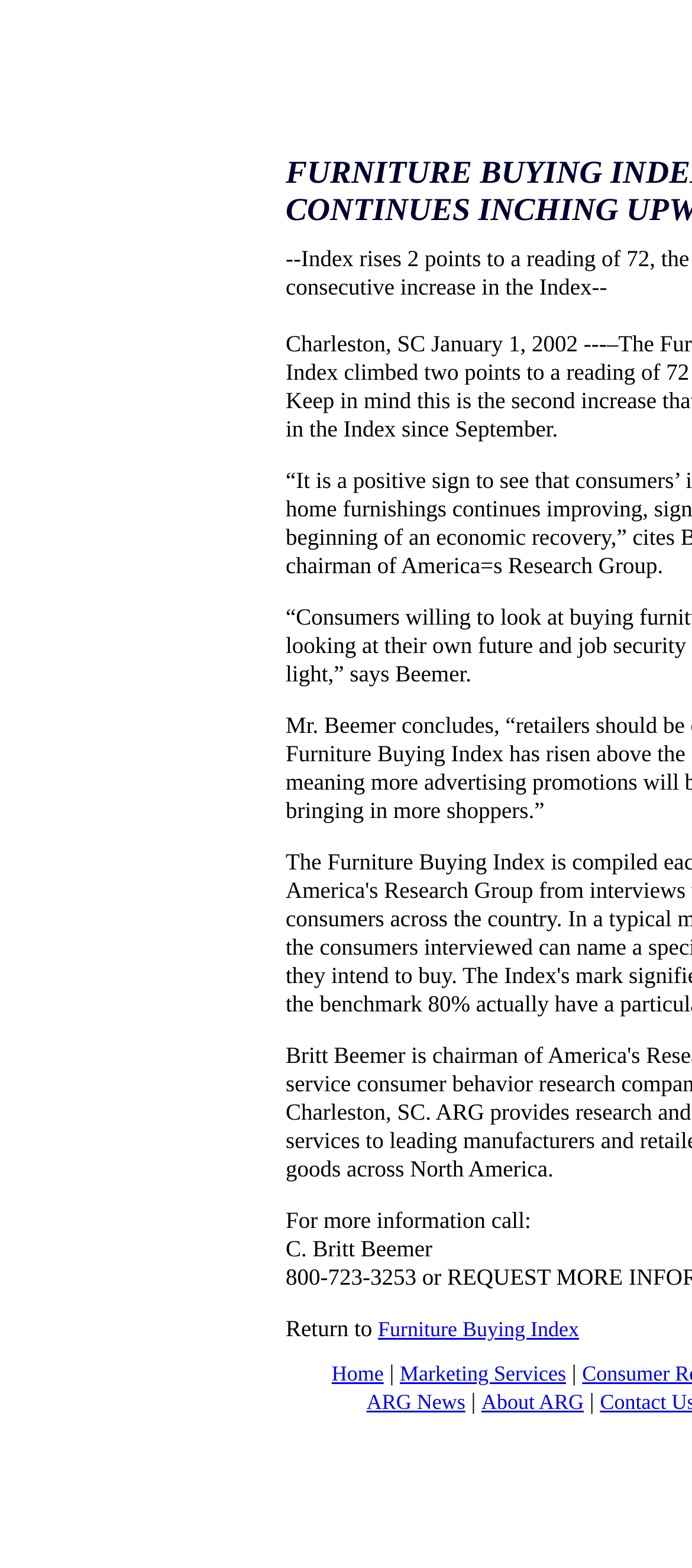Please find the bounding box coordinates in the format (top-left x, top-left y, bottom-right x, bottom-right y) for the given element description. Ensure the coordinates are floating point numbers between 0 and 1. Description: Furniture Buying Index

[0.546, 0.84, 0.837, 0.856]